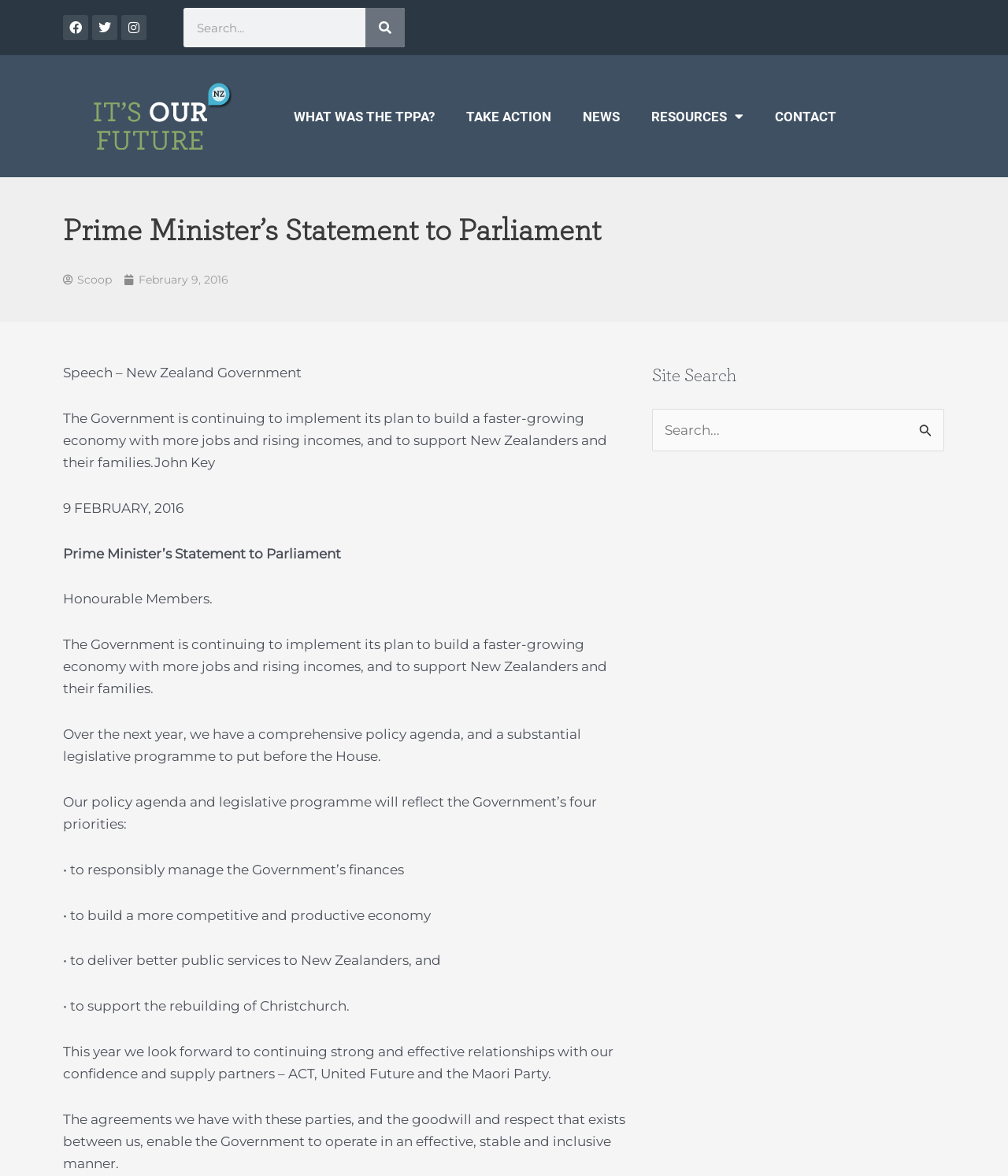Determine the coordinates of the bounding box for the clickable area needed to execute this instruction: "Search for something".

[0.182, 0.007, 0.402, 0.04]